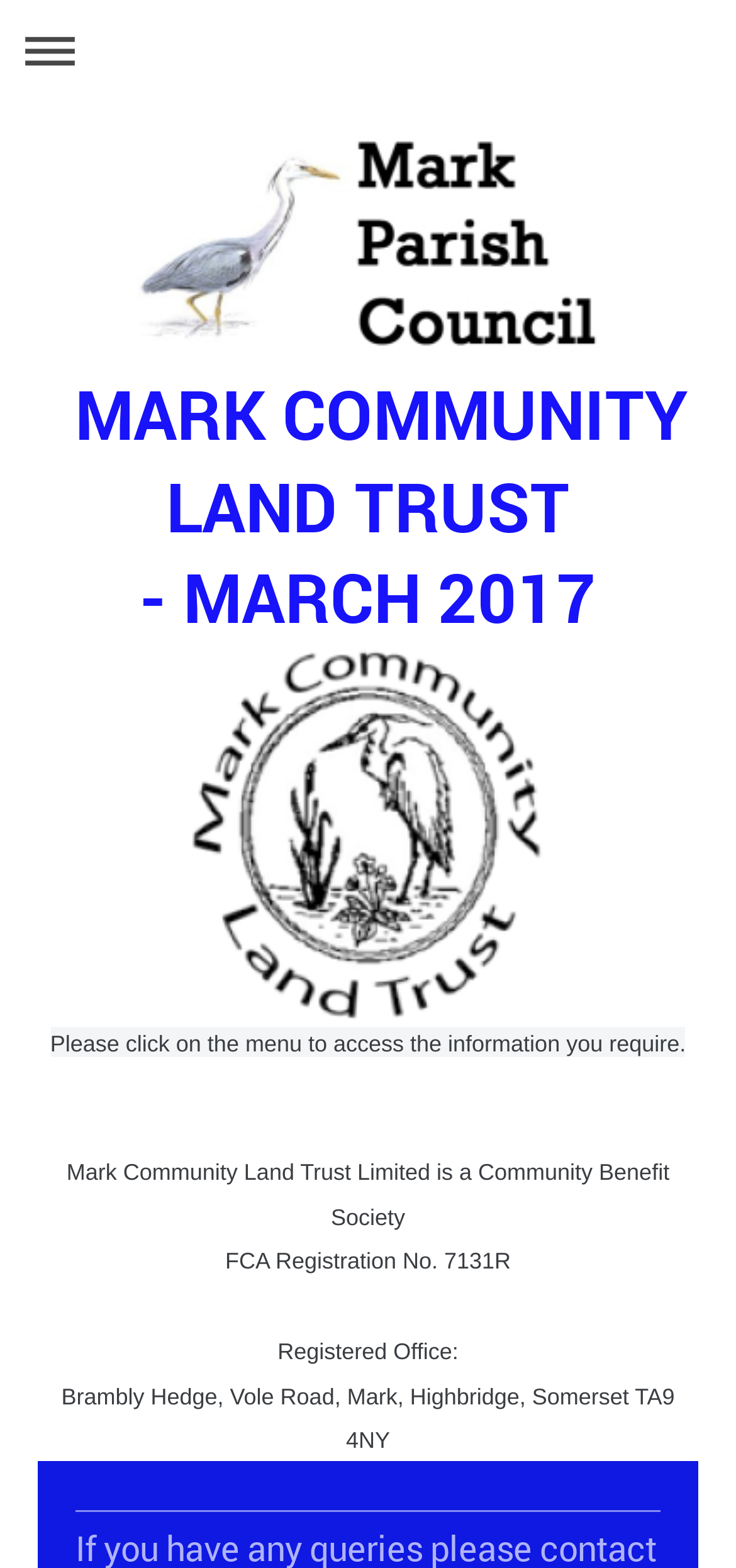Locate the bounding box coordinates for the element described below: "Expand/collapse navigation". The coordinates must be four float values between 0 and 1, formatted as [left, top, right, bottom].

[0.013, 0.006, 0.987, 0.058]